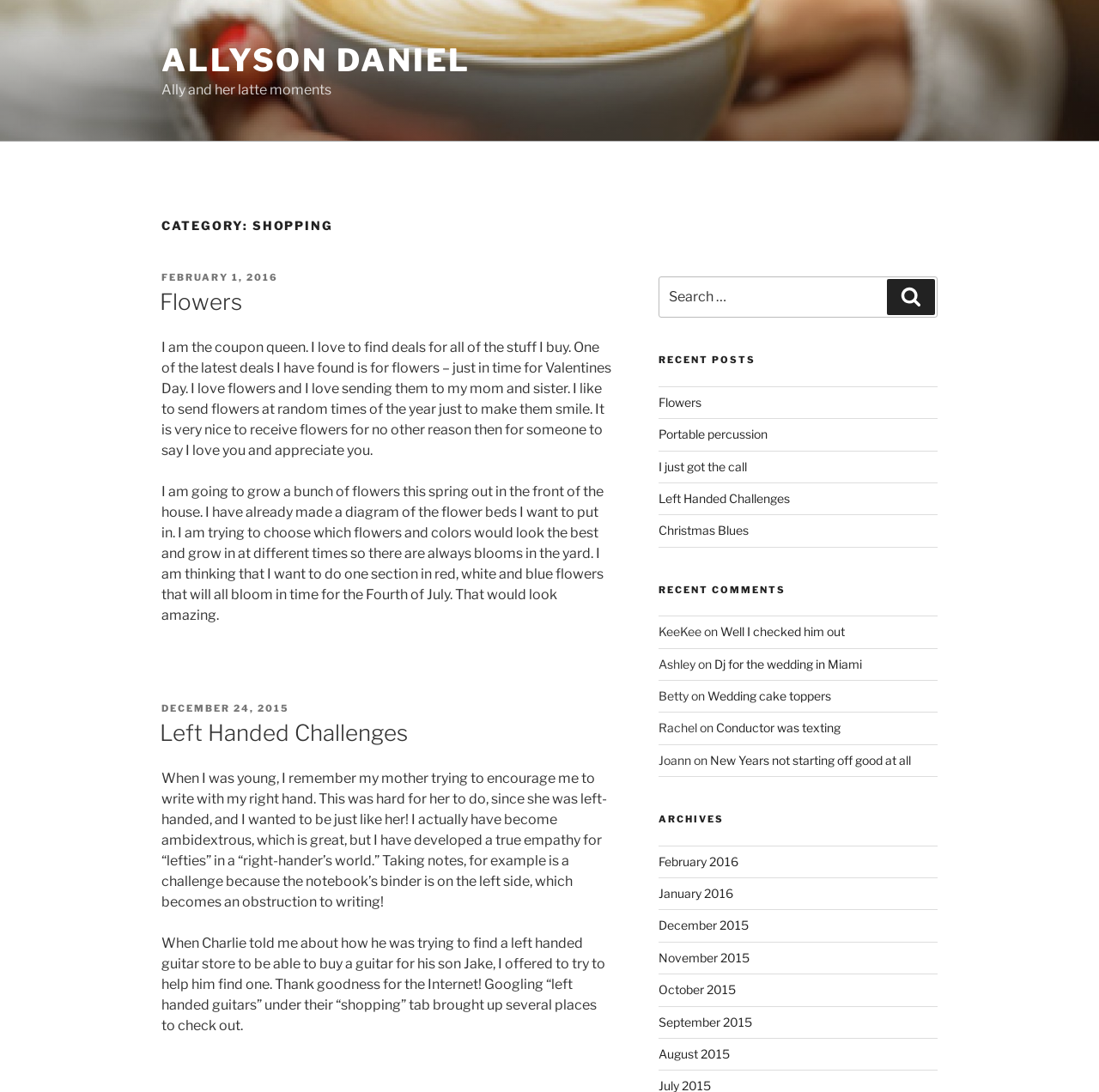Use a single word or phrase to answer this question: 
What are the archives of the blog organized by?

Months